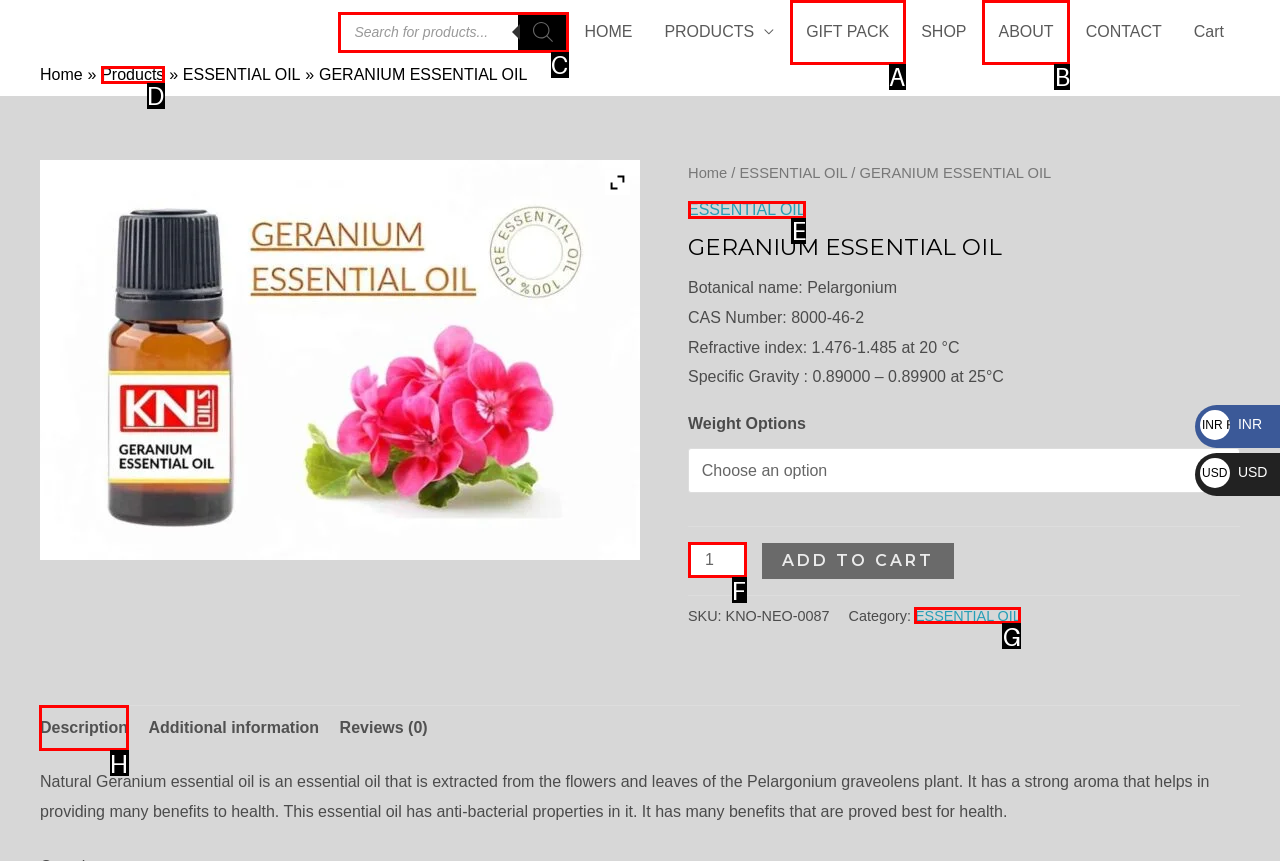Specify the letter of the UI element that should be clicked to achieve the following: View product description
Provide the corresponding letter from the choices given.

H